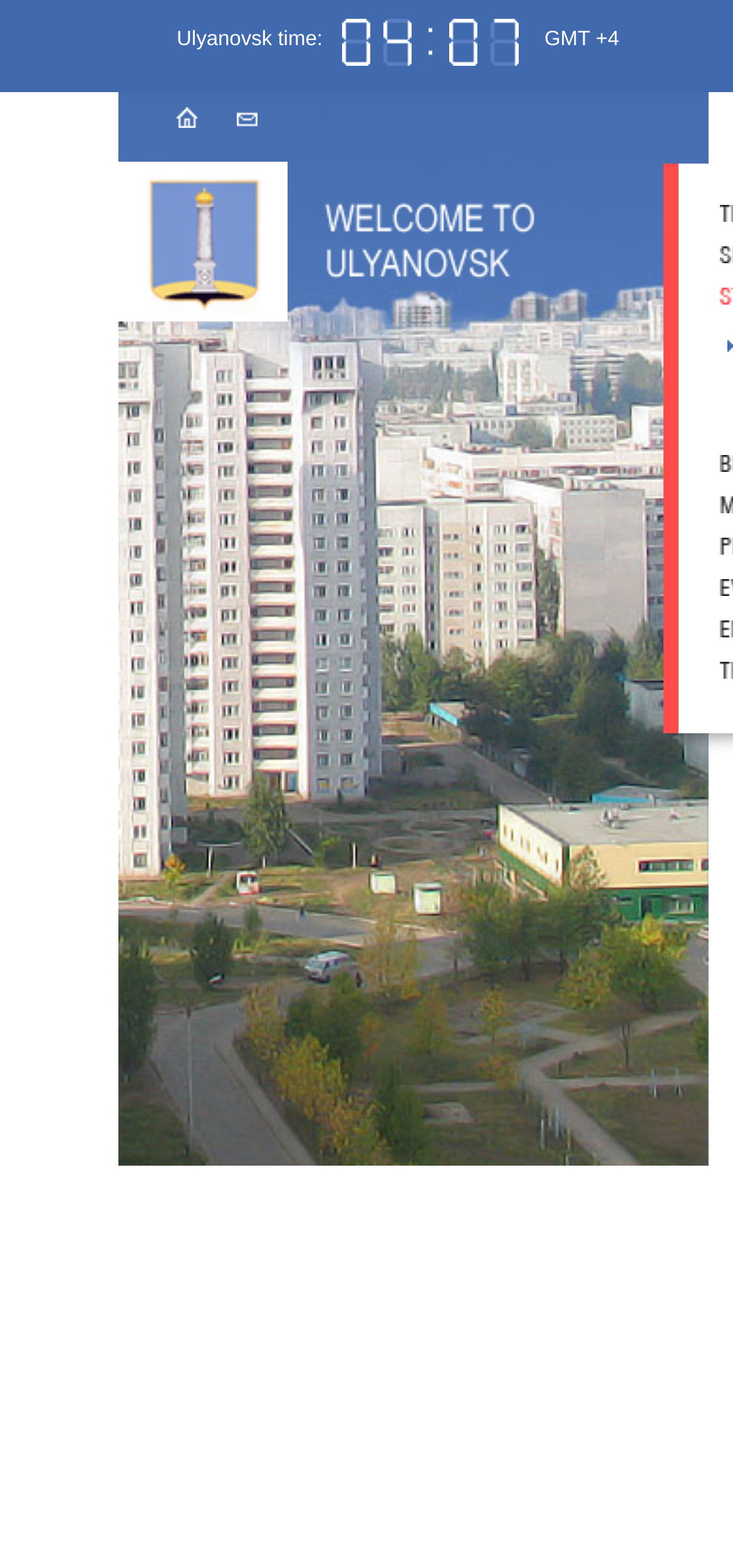Utilize the details in the image to thoroughly answer the following question: What is the current time zone?

I found the current time zone by looking at the text 'Ulyanovsk time:' which is followed by 'GMT +4', indicating that the current time zone is GMT +4.